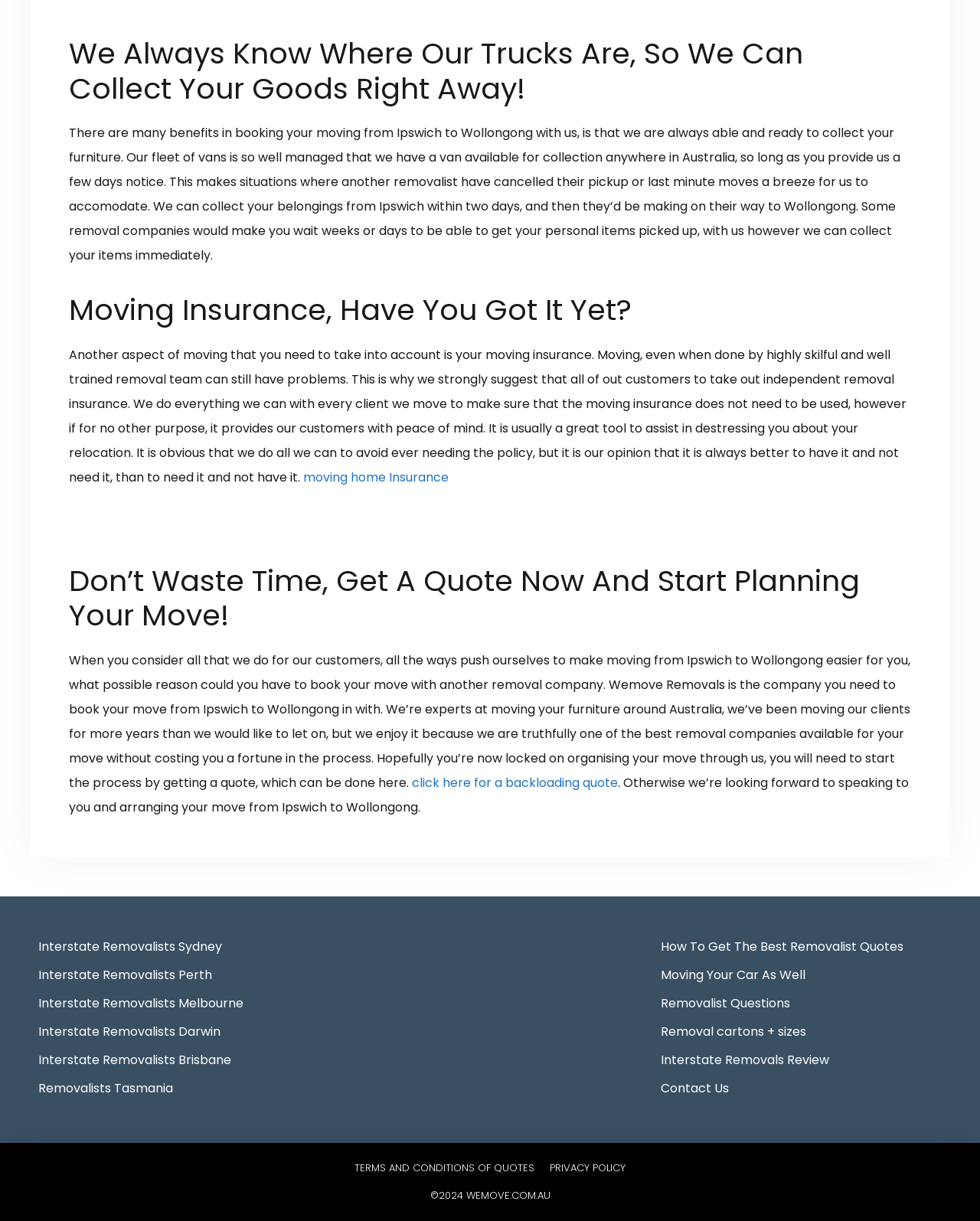By analyzing the image, answer the following question with a detailed response: What is the main benefit of booking a move with this company?

The main benefit of booking a move with this company is that they can collect your goods quickly, within two days, which is faster than other removal companies that may take weeks or days to pick up your items.